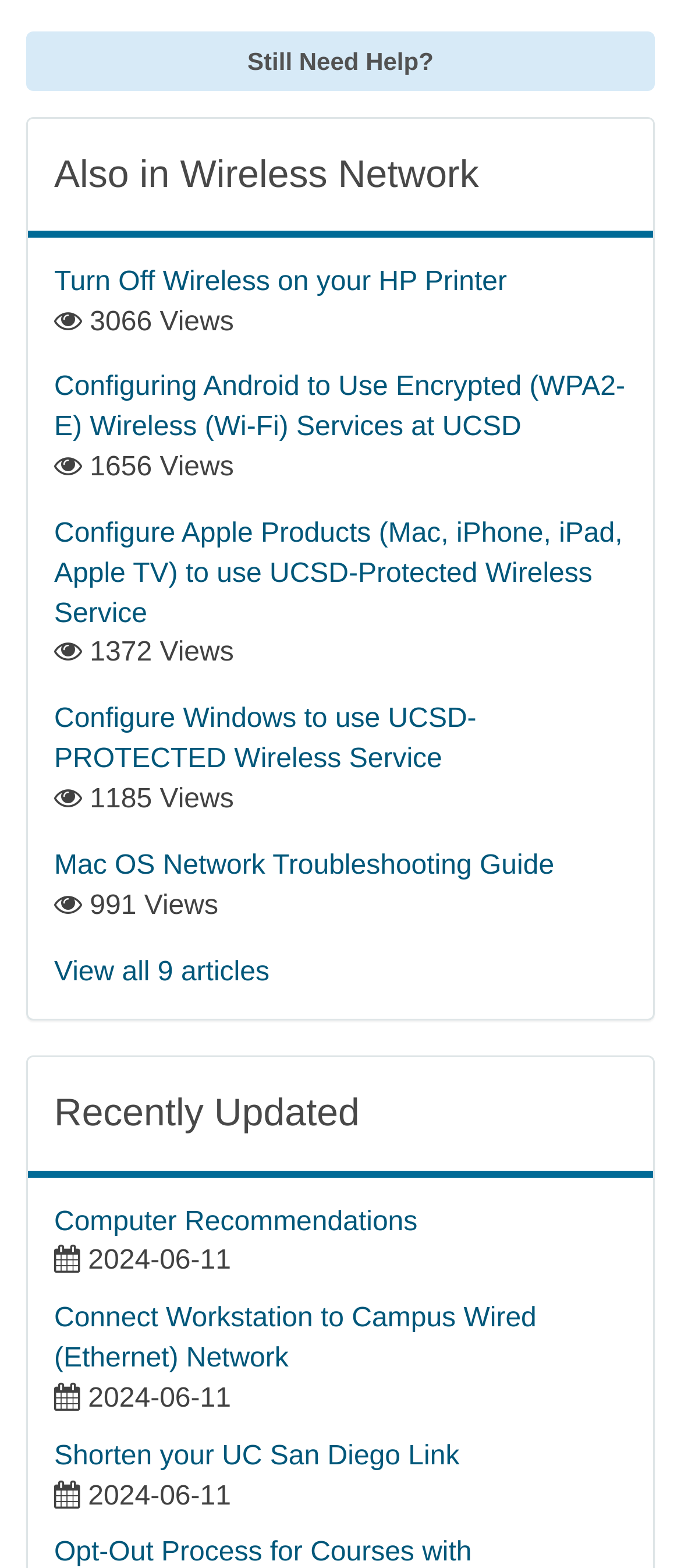What is the date of the recently updated article 'Computer Recommendations'?
Answer the question in as much detail as possible.

I found the section 'Recently Updated' and looked for the link 'Computer Recommendations'. The corresponding StaticText element indicates the date of update, which is 2024-06-11.